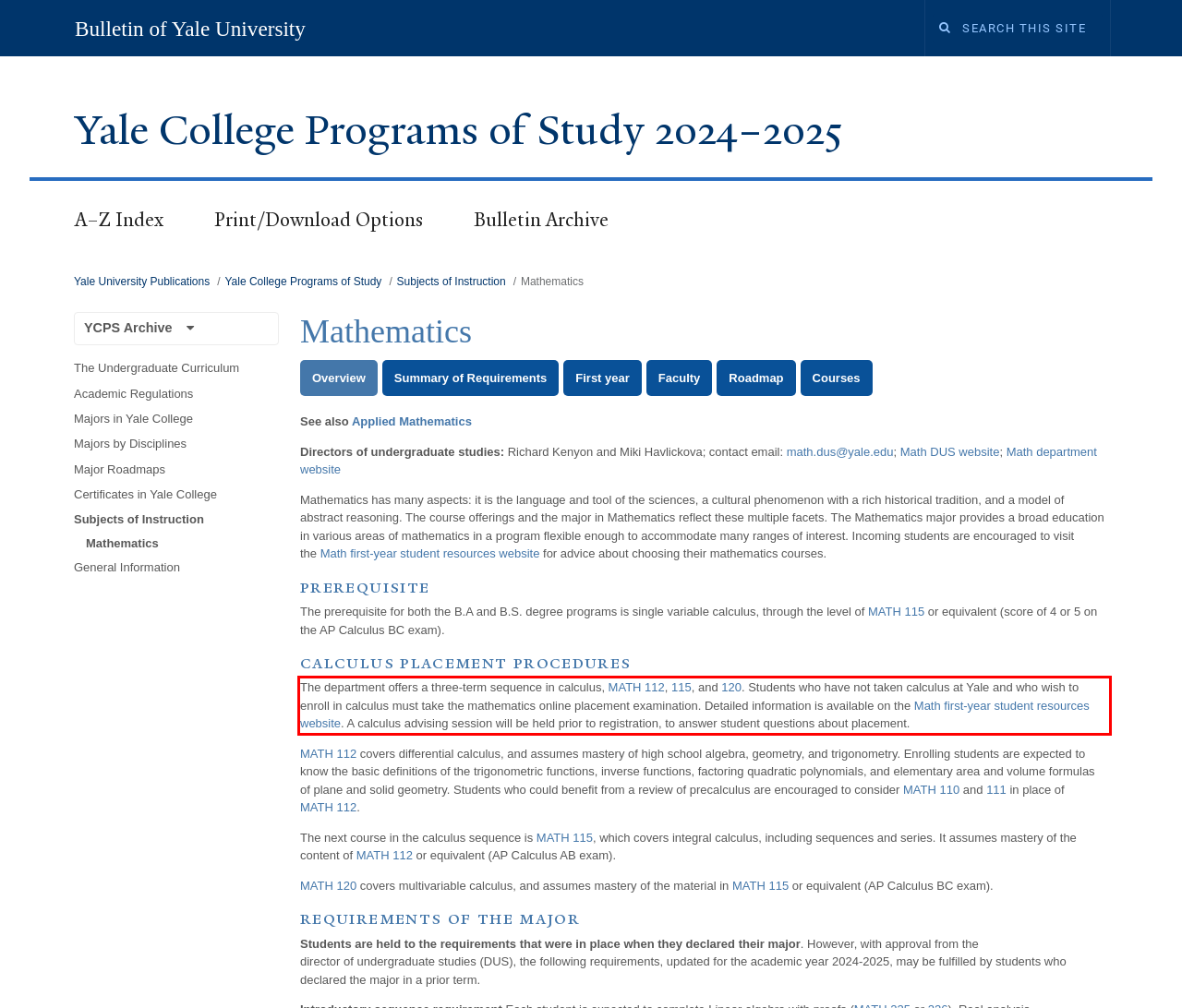You are provided with a screenshot of a webpage that includes a red bounding box. Extract and generate the text content found within the red bounding box.

The department offers a three-term sequence in calculus, MATH 112, 115, and 120. Students who have not taken calculus at Yale and who wish to enroll in calculus must take the mathematics online placement examination. Detailed information is available on the Math first-year student resources website. A calculus advising session will be held prior to registration, to answer student questions about placement.